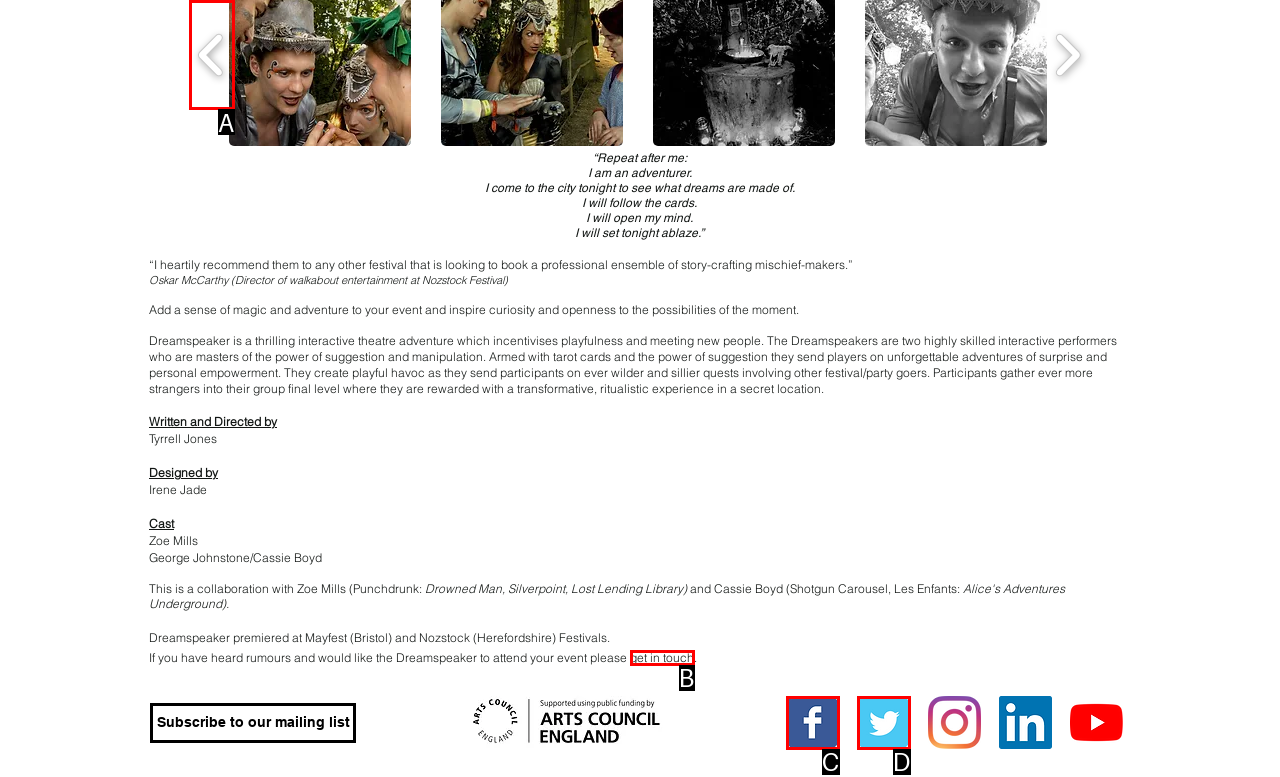Select the HTML element that matches the description: get in touch
Respond with the letter of the correct choice from the given options directly.

B